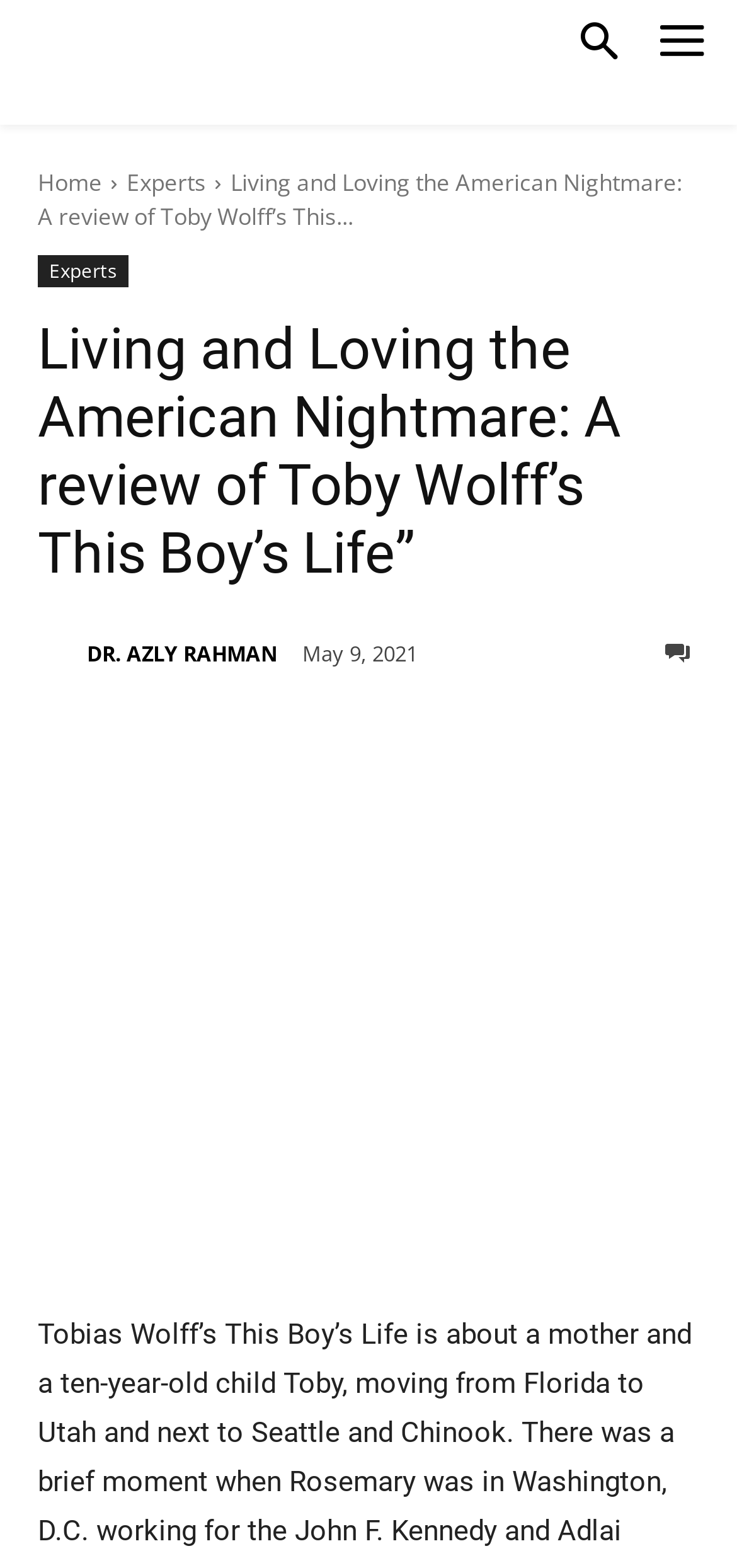Indicate the bounding box coordinates of the element that must be clicked to execute the instruction: "Read the review of Toby Wolff’s This Boy’s Life". The coordinates should be given as four float numbers between 0 and 1, i.e., [left, top, right, bottom].

[0.051, 0.201, 0.949, 0.375]